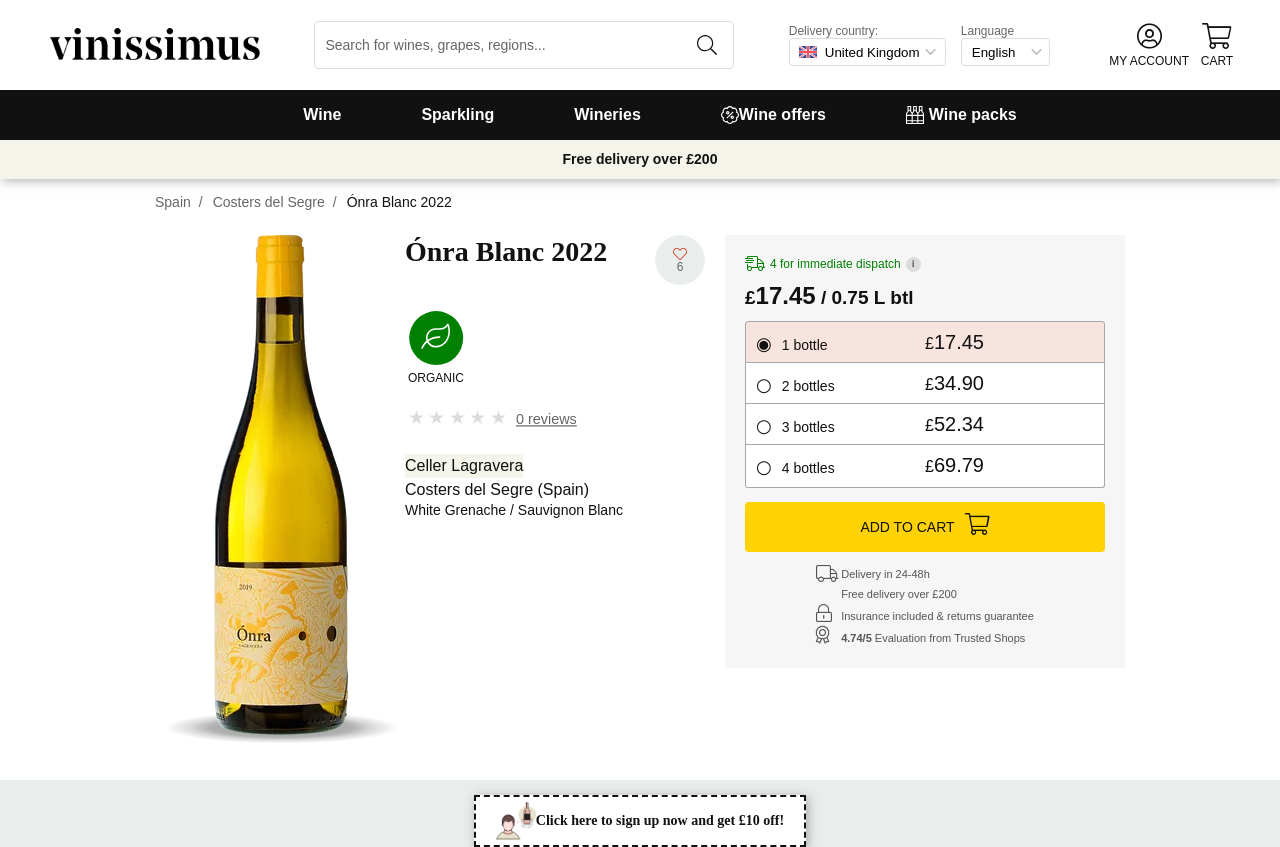Determine the bounding box coordinates of the element's region needed to click to follow the instruction: "View wine offers". Provide these coordinates as four float numbers between 0 and 1, formatted as [left, top, right, bottom].

[0.532, 0.106, 0.676, 0.165]